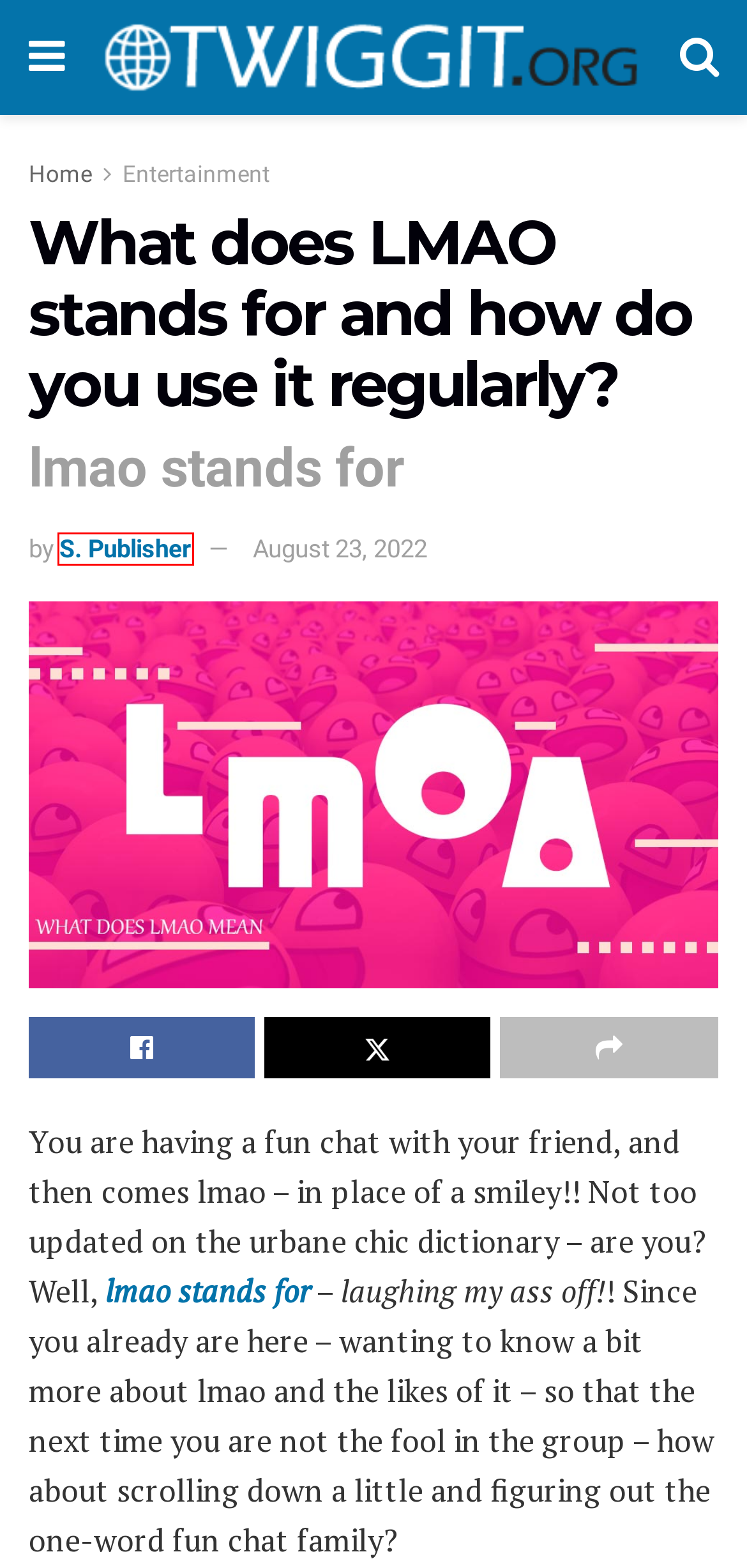Examine the screenshot of a webpage with a red bounding box around a UI element. Select the most accurate webpage description that corresponds to the new page after clicking the highlighted element. Here are the choices:
A. DMCA - Twiggit
B. Terms of Use - Twiggit
C. TwiggiT.org | Business, Crypto, Tech, & Global Updates
D. What does LMAO stands for - Twiggit
E. S. Publisher - Twiggit
F. Entertainment - Twiggit
G. News - Twiggit
H. Real Estate - Twiggit

E